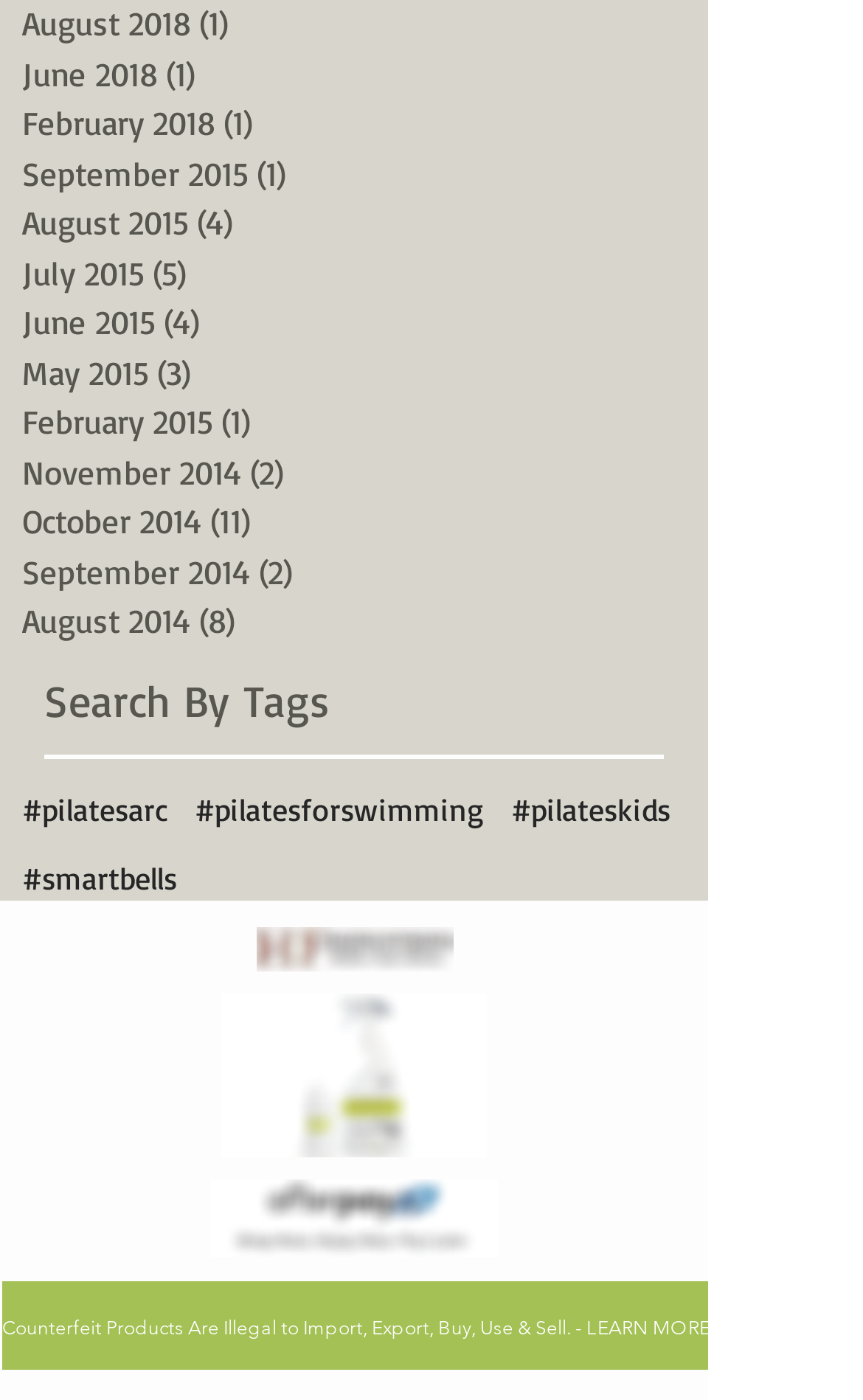Can you find the bounding box coordinates of the area I should click to execute the following instruction: "Learn more about counterfeit products"?

[0.0, 0.913, 0.826, 0.98]